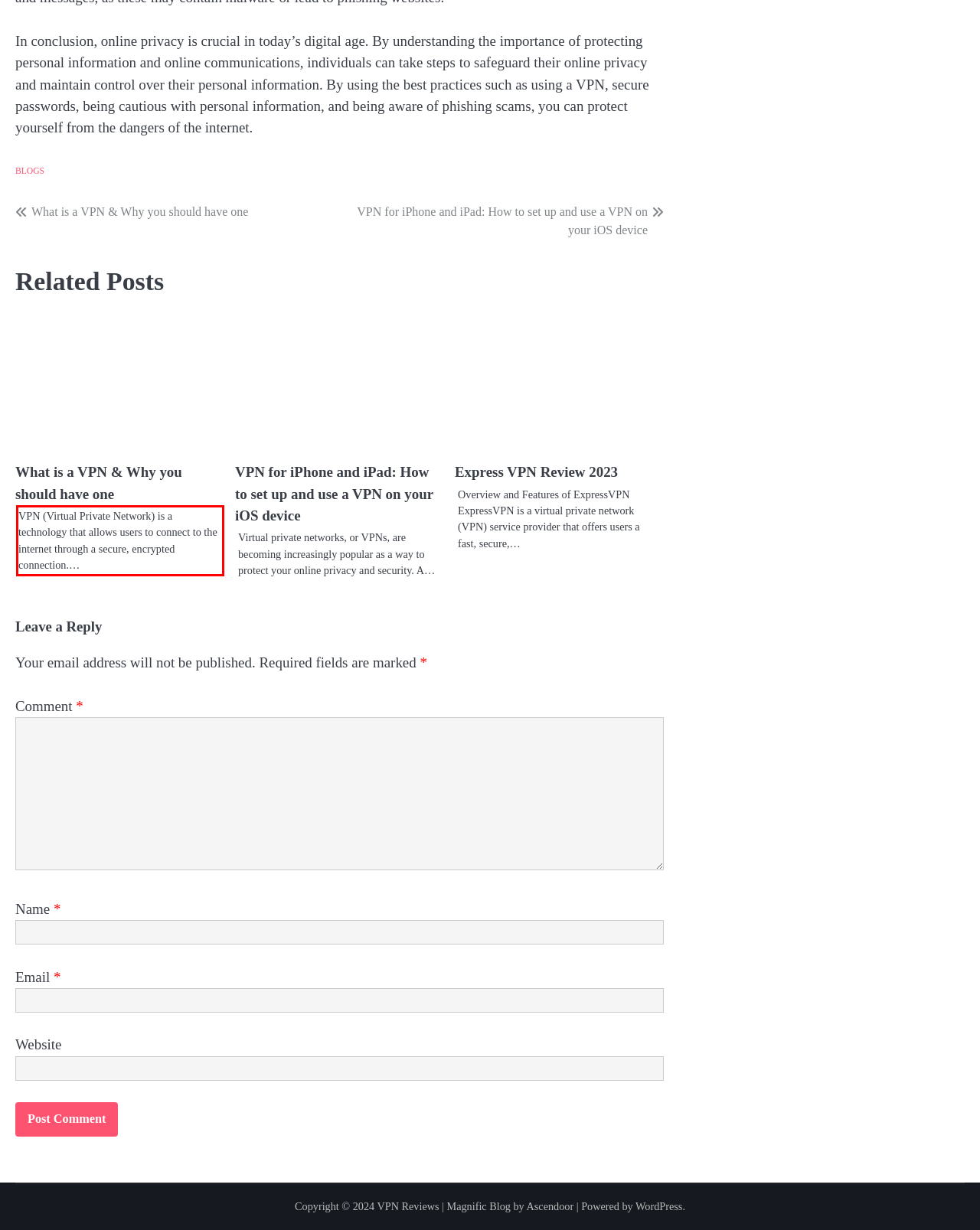Using the provided screenshot, read and generate the text content within the red-bordered area.

VPN (Virtual Private Network) is a technology that allows users to connect to the internet through a secure, encrypted connection.…